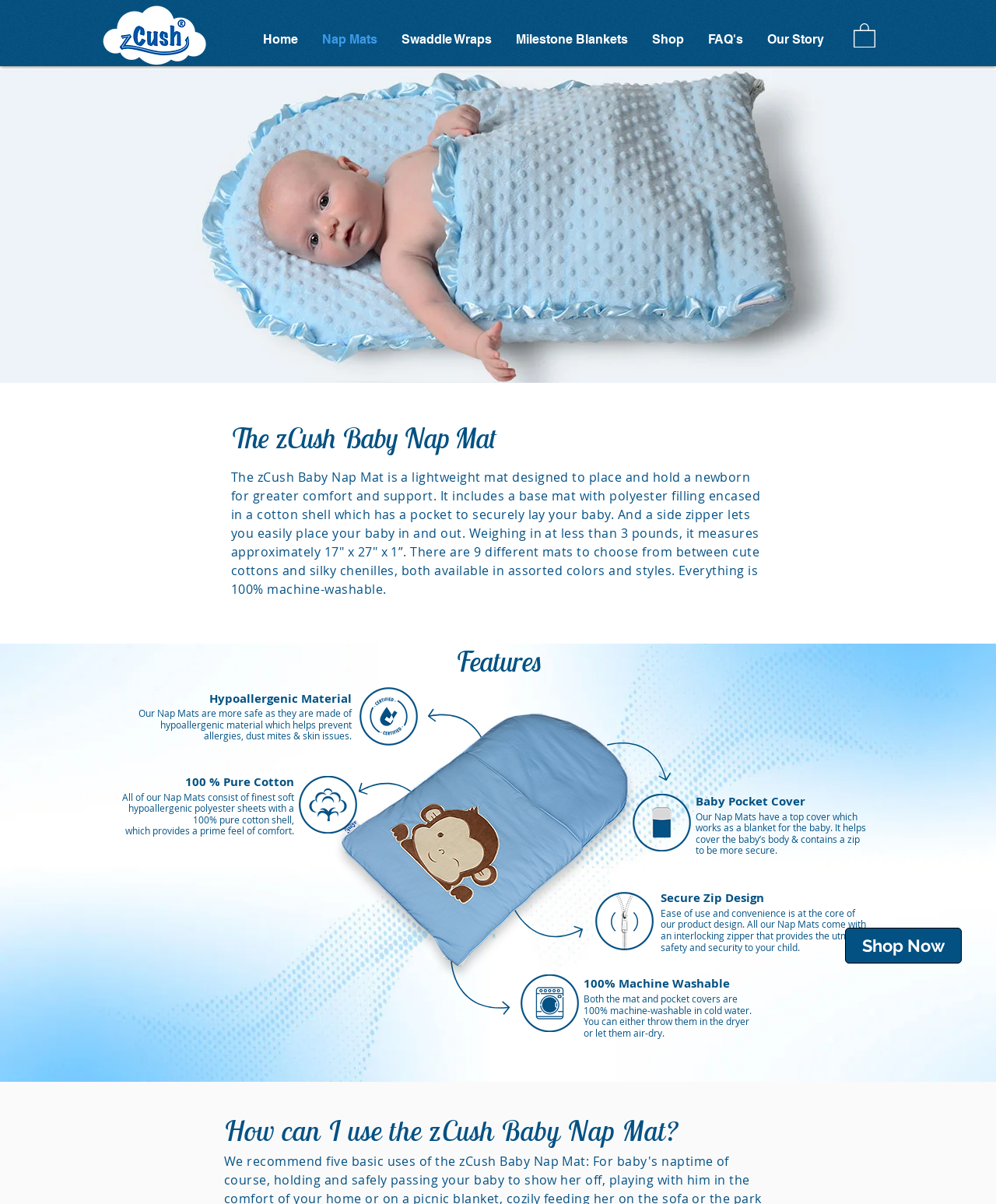Determine the bounding box for the UI element described here: "FAQ's".

[0.698, 0.022, 0.758, 0.043]